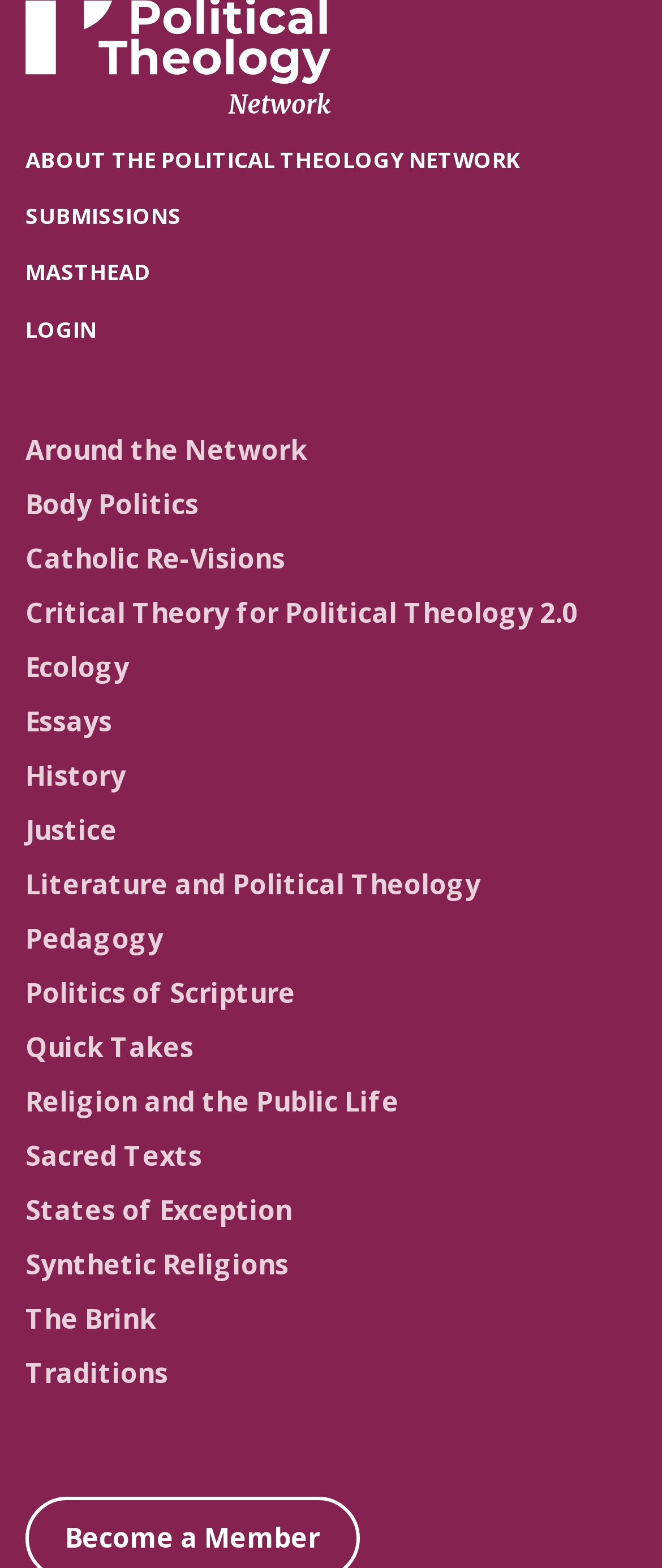Determine the bounding box coordinates of the clickable area required to perform the following instruction: "view the about page". The coordinates should be represented as four float numbers between 0 and 1: [left, top, right, bottom].

[0.038, 0.092, 0.785, 0.111]